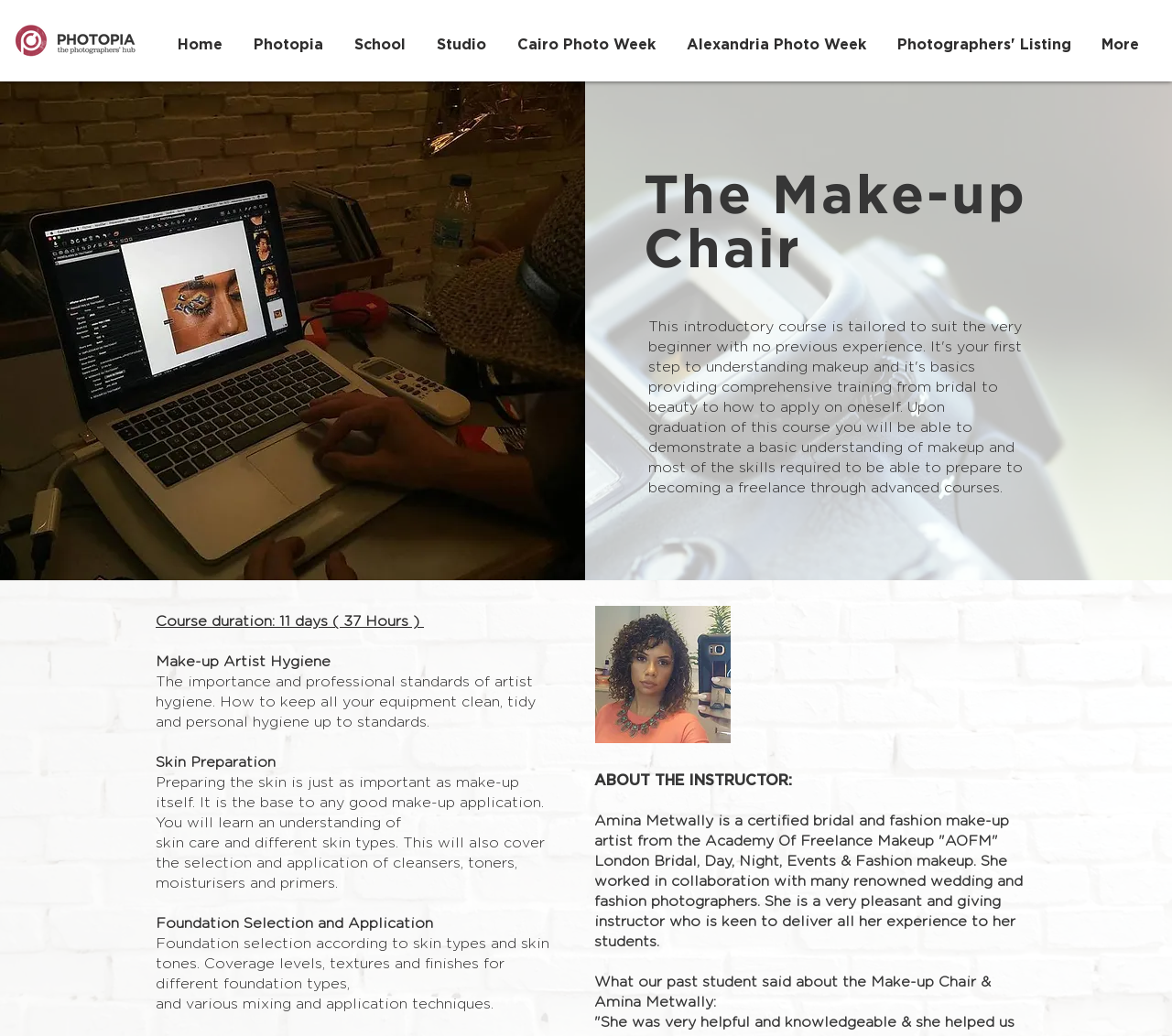How many navigation links are there?
Please provide an in-depth and detailed response to the question.

I counted the number of links in the navigation section, which includes 'Home', 'Photopia', 'School', 'Studio', 'Cairo Photo Week', 'Alexandria Photo Week', 'Photographers' Listing', and 'More'.